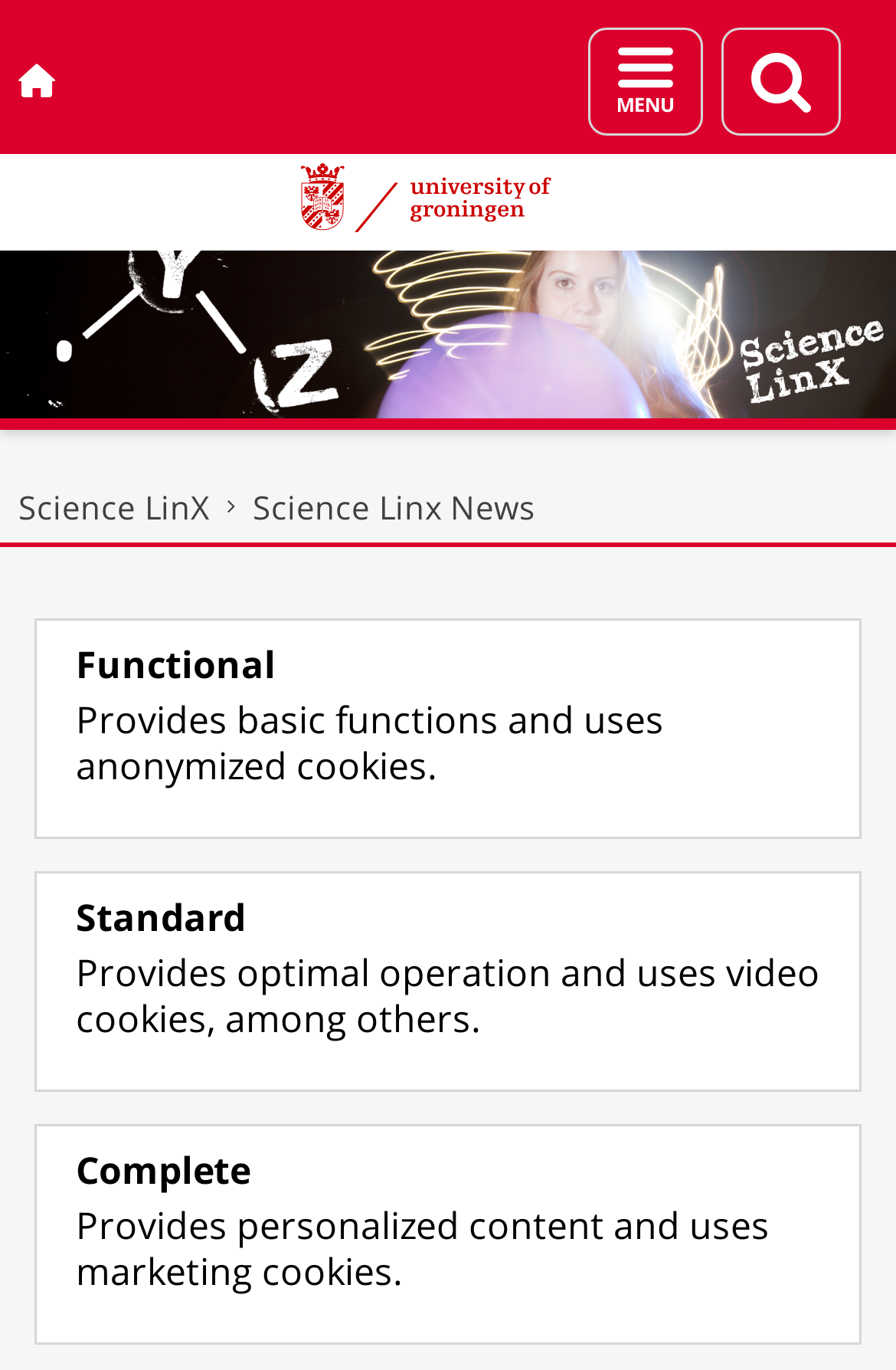Using the element description Search page, predict the bounding box coordinates for the UI element. Provide the coordinates in (top-left x, top-left y, bottom-right x, bottom-right y) format with values ranging from 0 to 1.

[0.838, 0.047, 0.905, 0.084]